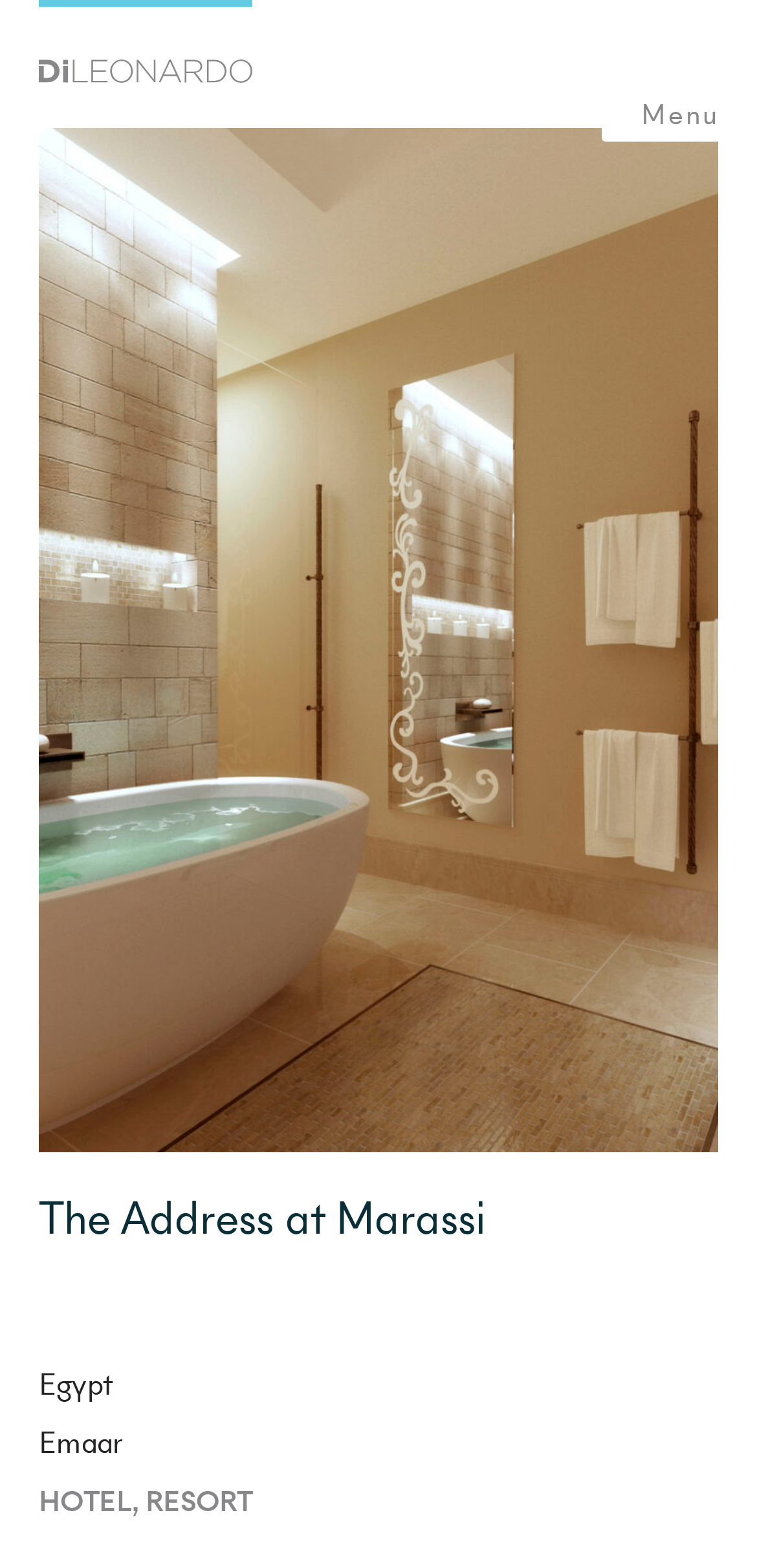What is the developer of the project?
Please ensure your answer is as detailed and informative as possible.

I found a heading element with the text 'Emaar' which is likely to be the developer of the project.